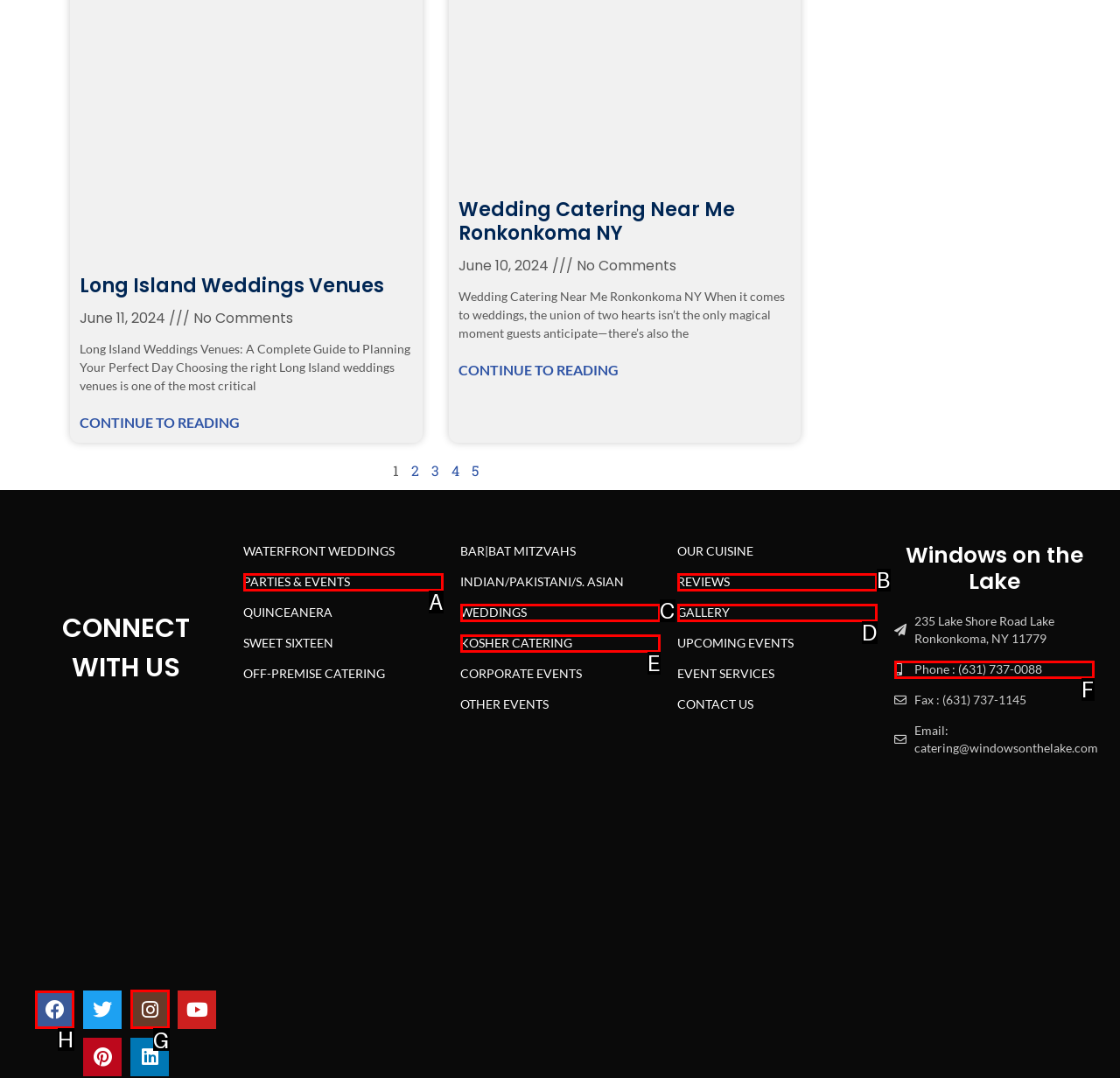Look at the highlighted elements in the screenshot and tell me which letter corresponds to the task: Connect with us on Facebook.

H